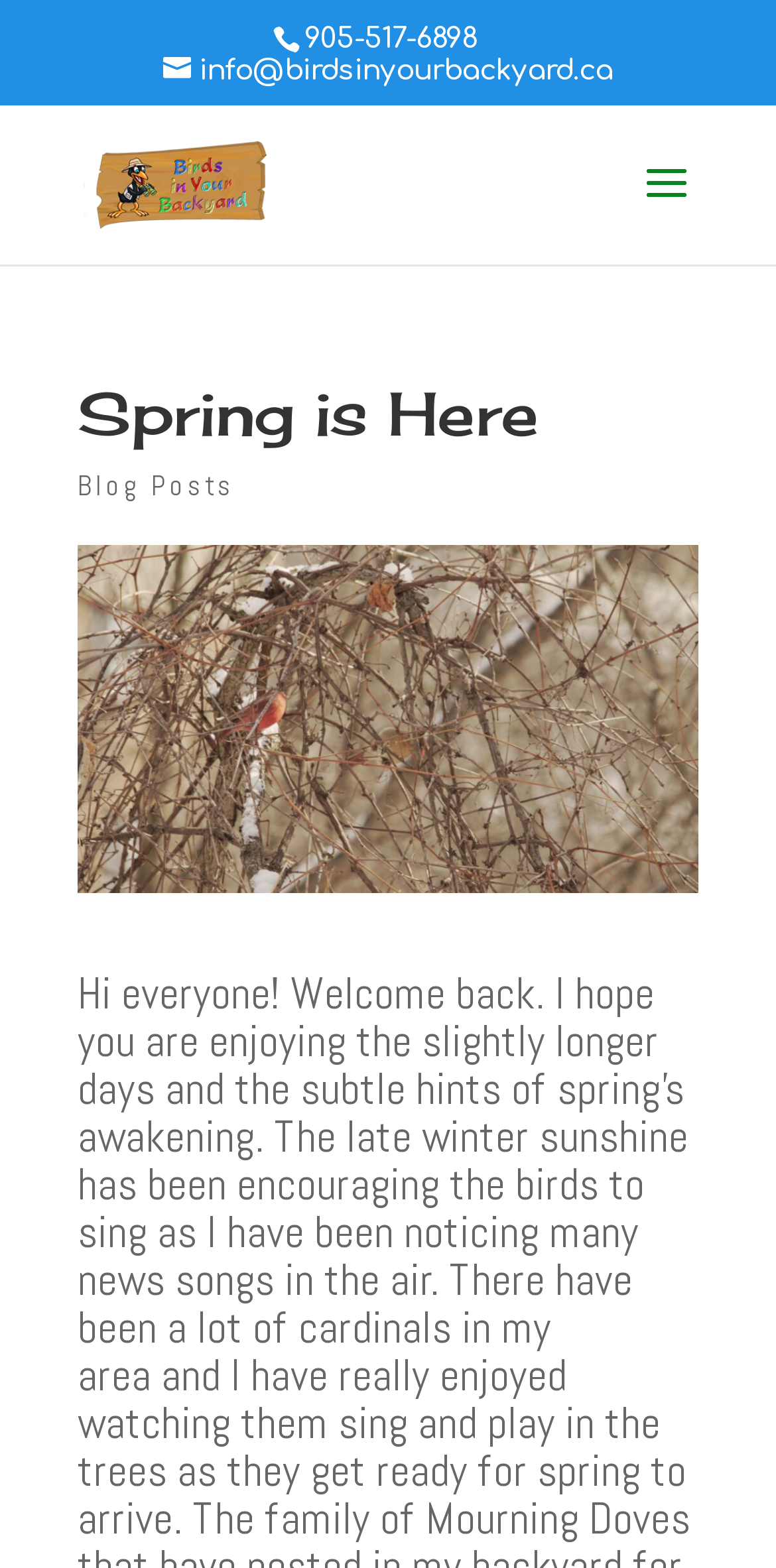Kindly respond to the following question with a single word or a brief phrase: 
How many sections are there in the main content area?

4